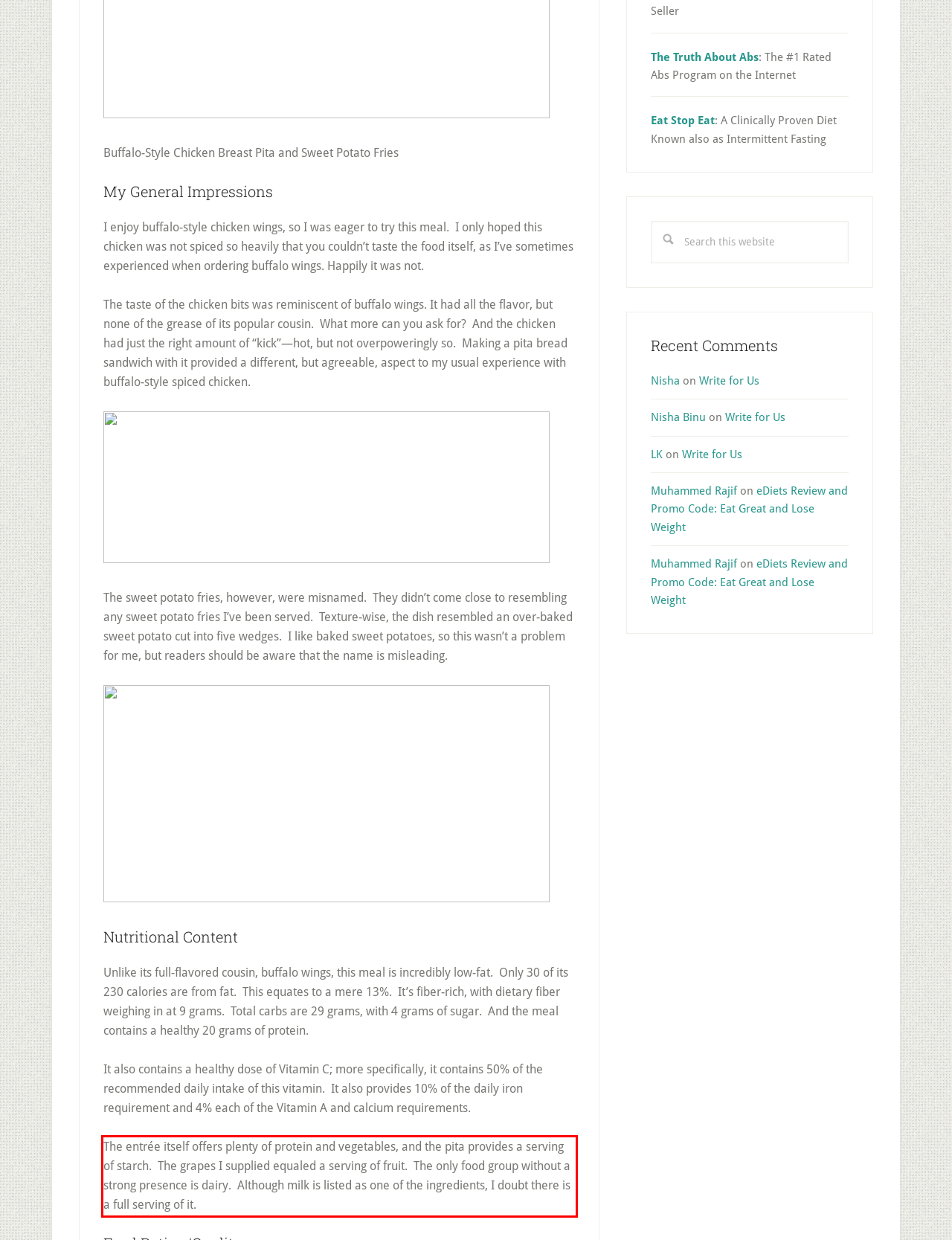Your task is to recognize and extract the text content from the UI element enclosed in the red bounding box on the webpage screenshot.

The entrée itself offers plenty of protein and vegetables, and the pita provides a serving of starch. The grapes I supplied equaled a serving of fruit. The only food group without a strong presence is dairy. Although milk is listed as one of the ingredients, I doubt there is a full serving of it.